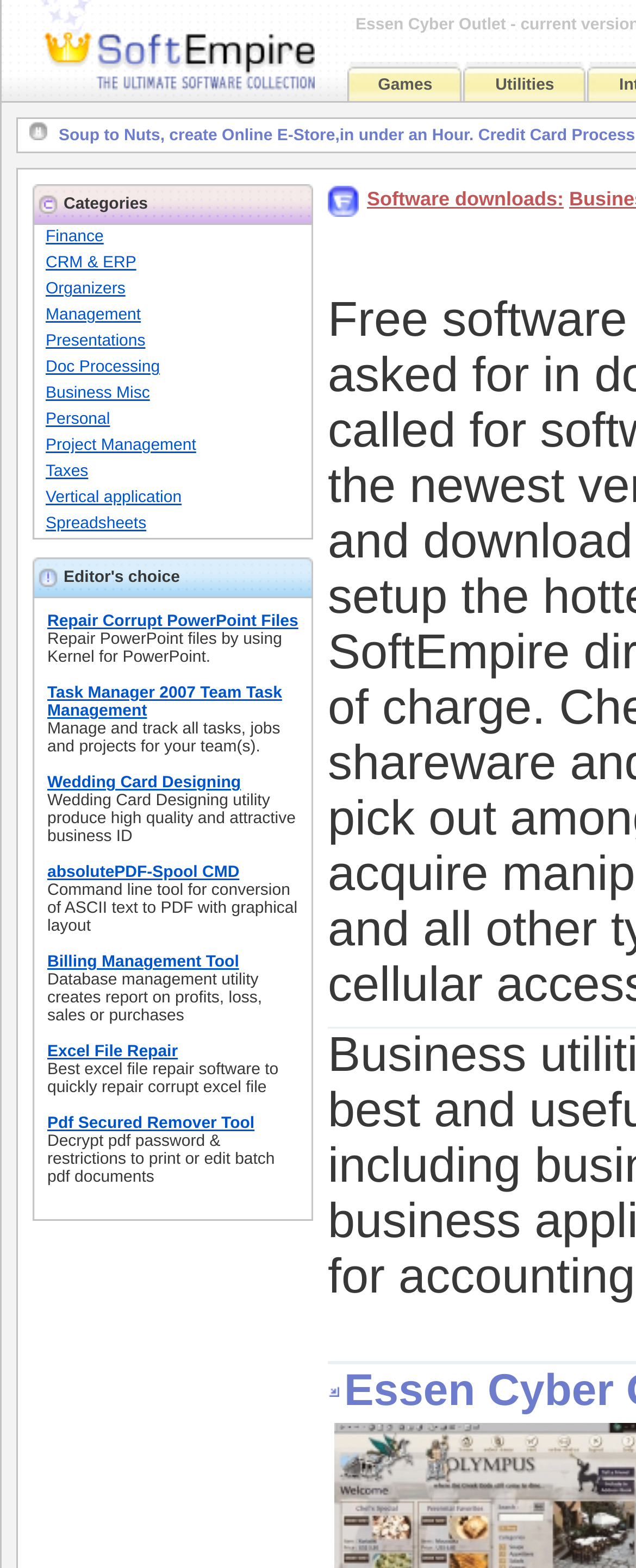Answer the following in one word or a short phrase: 
What is the text of the link in the 'Editor's choice' section?

Repair Corrupt PowerPoint Files